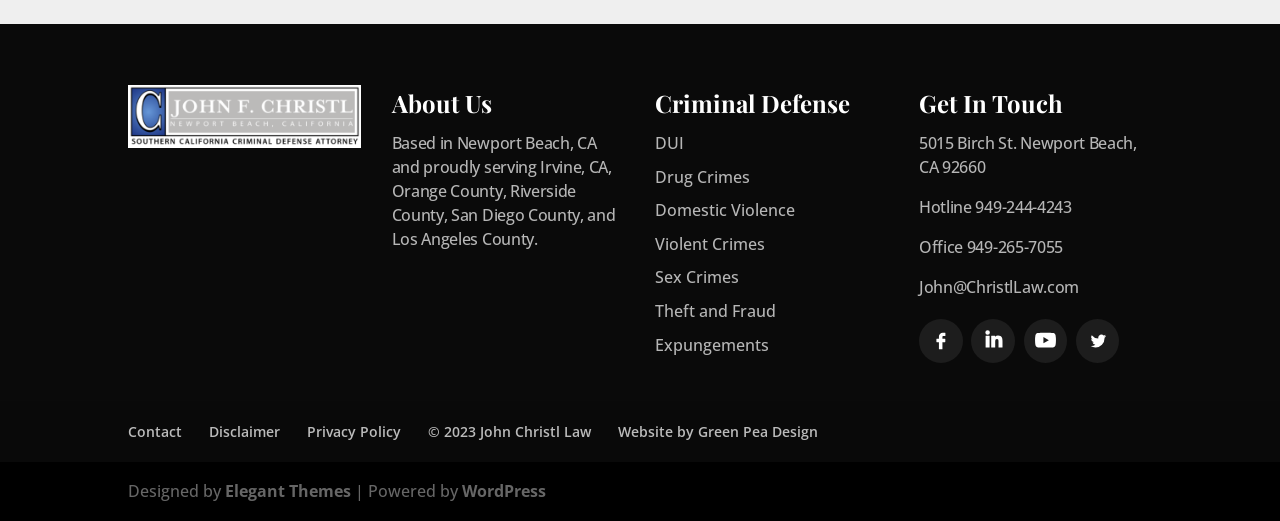What is the hotline number?
Answer the question with a single word or phrase derived from the image.

949-244-4243